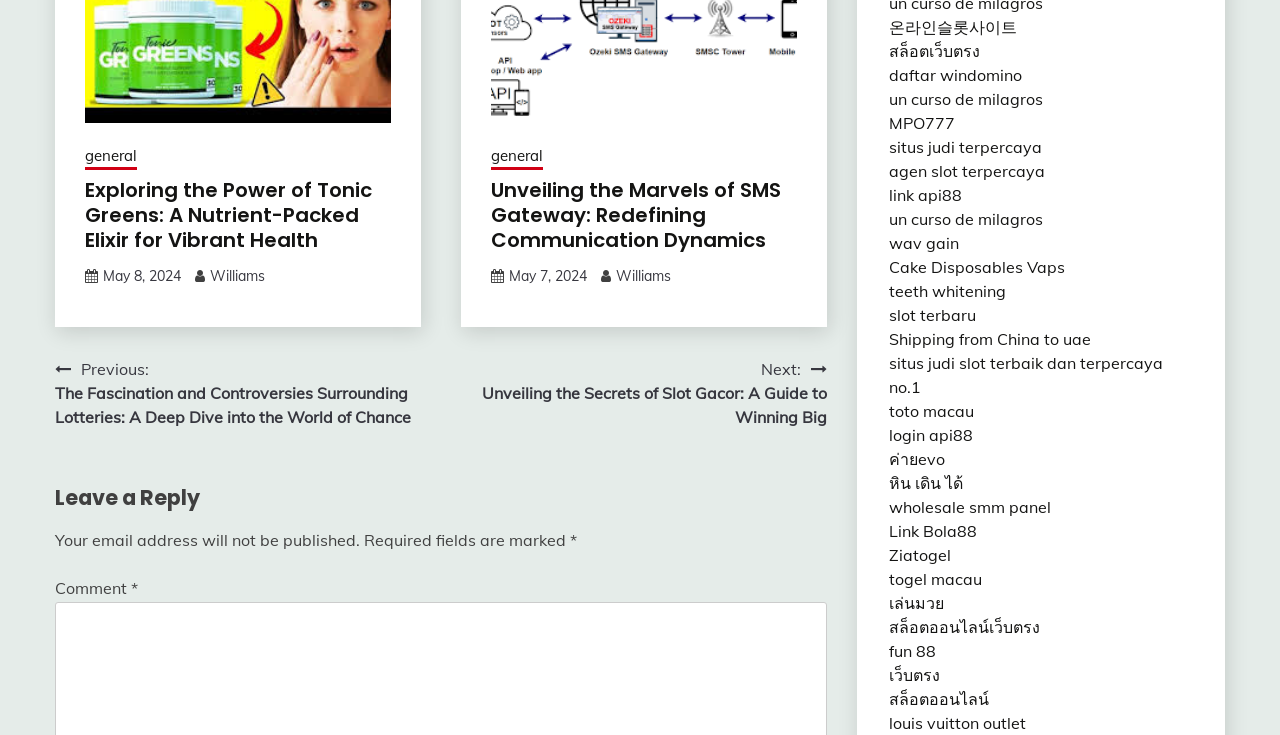Locate the bounding box of the UI element defined by this description: "Williams". The coordinates should be given as four float numbers between 0 and 1, formatted as [left, top, right, bottom].

[0.164, 0.364, 0.207, 0.388]